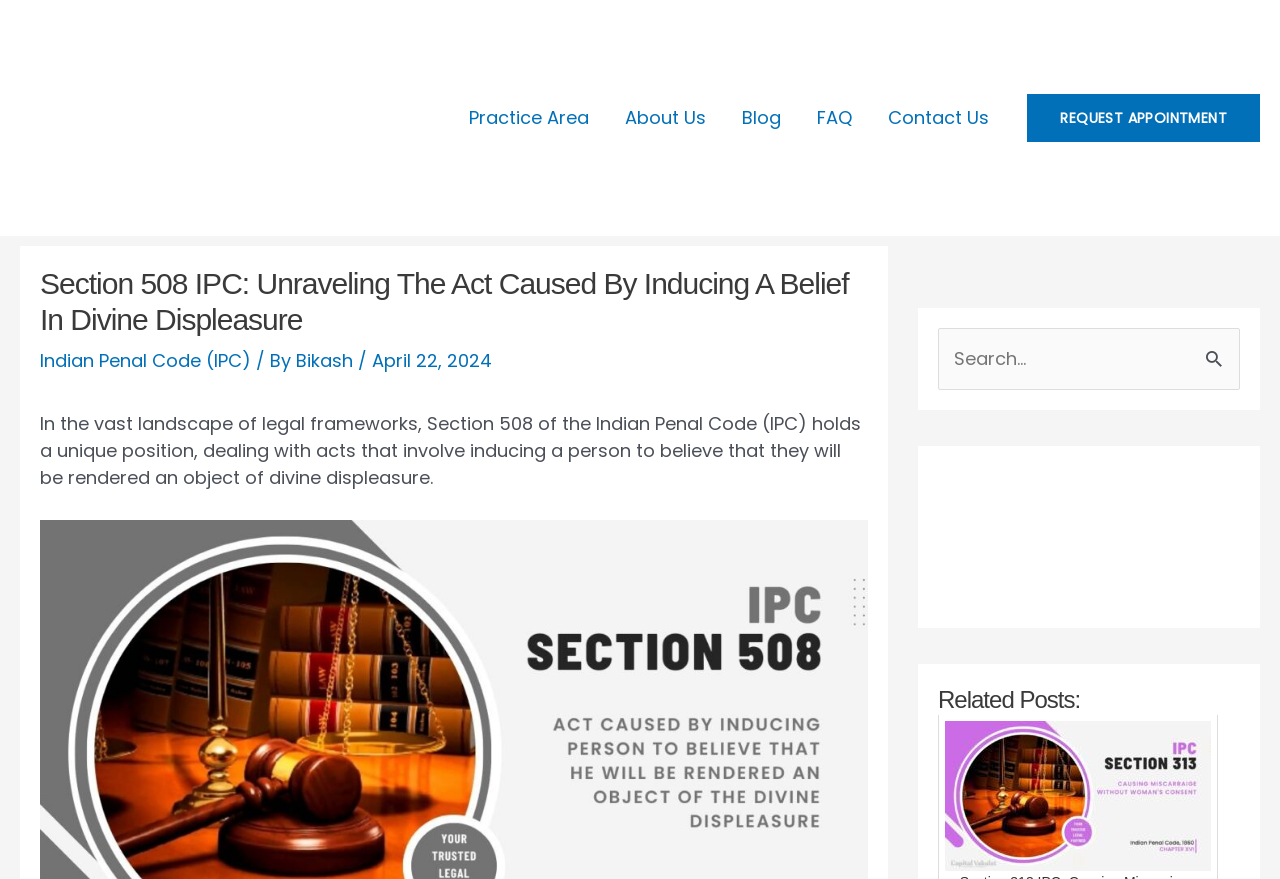Give a detailed overview of the webpage's appearance and contents.

This webpage is about Section 508 of the Indian Penal Code (IPC), specifically exploring the legal nuances and societal impact of inducing beliefs in divine displeasure. 

At the top left corner, there is a logo of "cv" (Capital Vakalat Law Firm) with a link to the homepage. Next to it, there is a navigation menu with five links: "Practice Area", "About Us", "Blog", "FAQ", and "Contact Us". 

On the top right corner, there is a call-to-action button "REQUEST APPOINTMENT". Below it, there is a header section with a heading that matches the title of the webpage. The header section also contains a link to "Indian Penal Code (IPC)" and the author's name "Bikash" with the date "April 22, 2024". 

The main content of the webpage starts with a paragraph of text that provides an introduction to Section 508 of the IPC, explaining its unique position in the legal framework. 

On the right side of the webpage, there is a search bar with a label "Search for:" and a search button. Below the search bar, there is an iframe, which is likely an embedded content. 

Further down, there is a section titled "Related Posts:" with an image related to "Section 313 IPC".